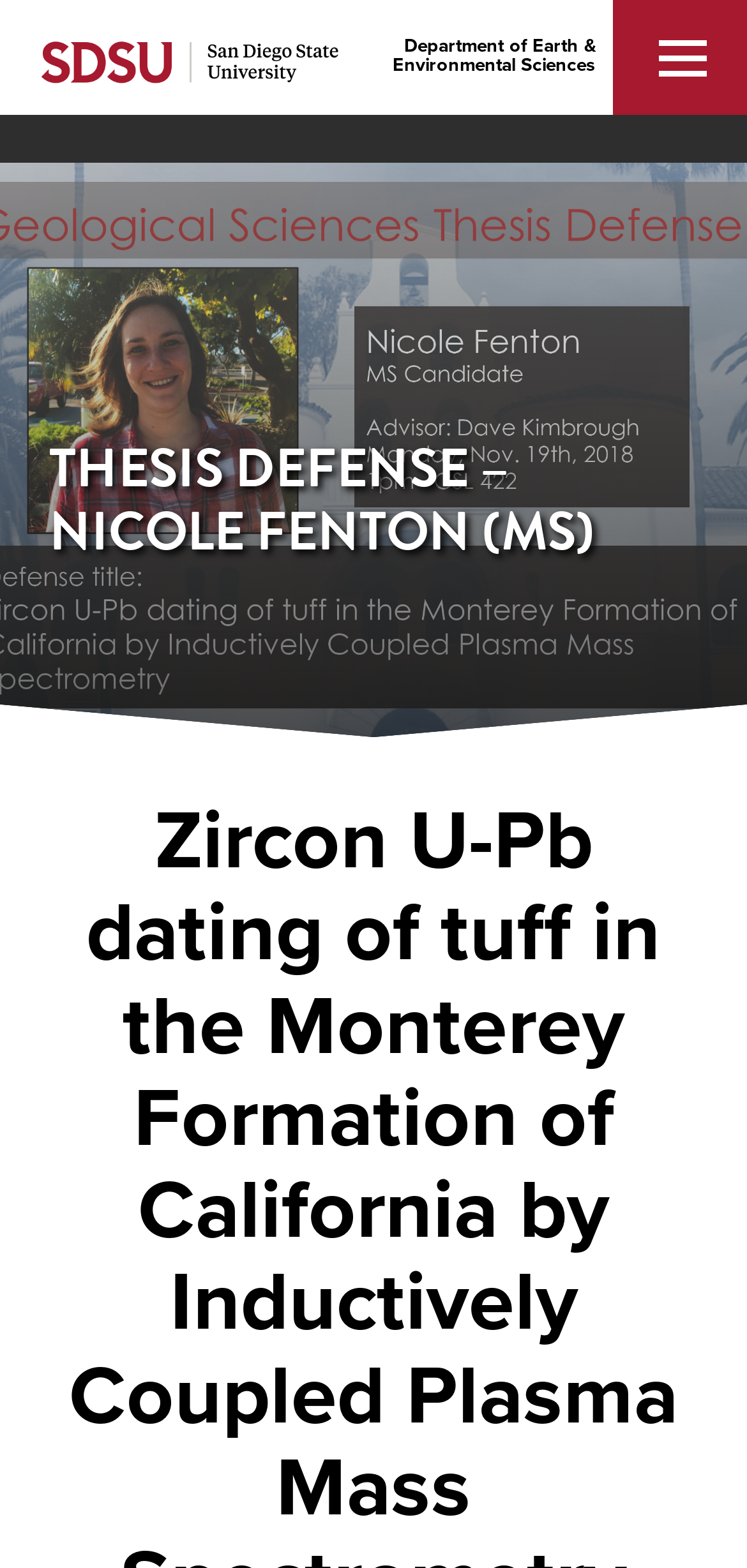Can you find and provide the main heading text of this webpage?

THESIS DEFENSE – NICOLE FENTON (MS)